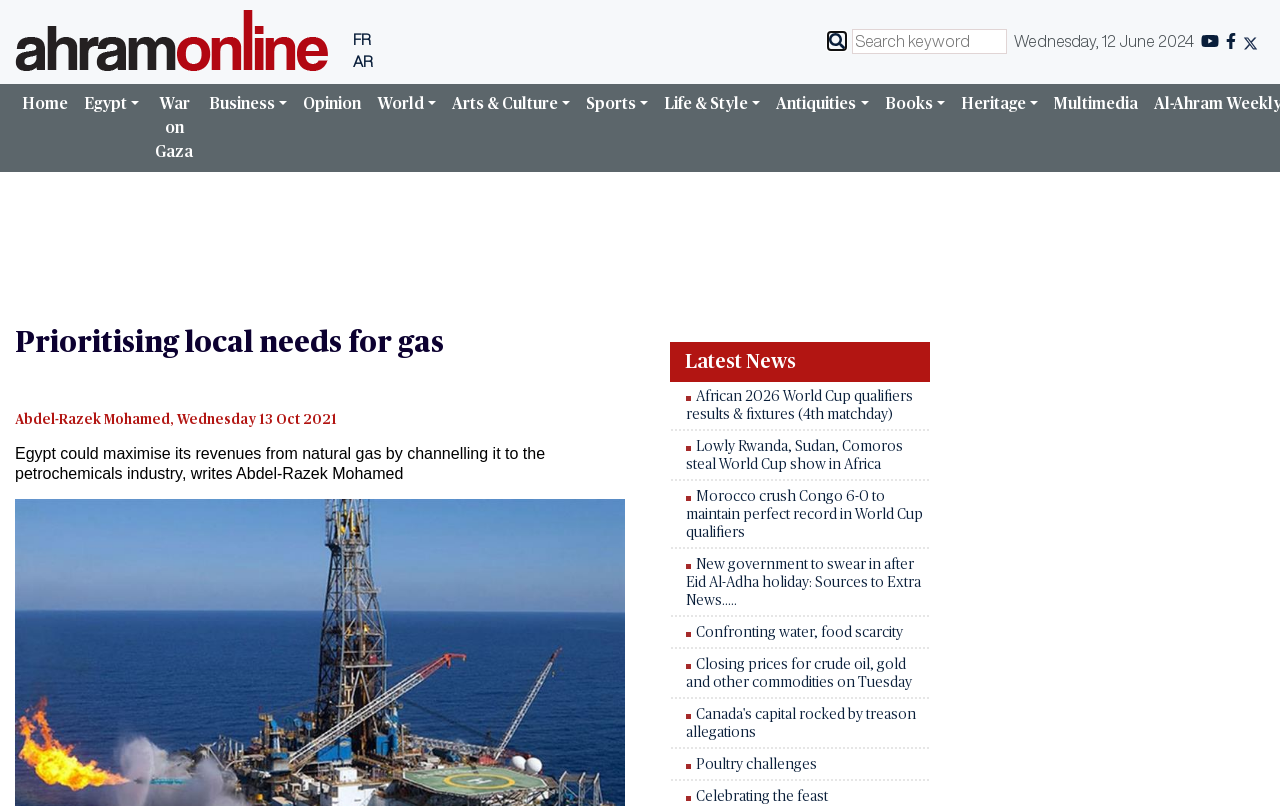What is the category of the article 'Prioritising local needs for gas'?
Based on the image, answer the question with a single word or brief phrase.

Economy